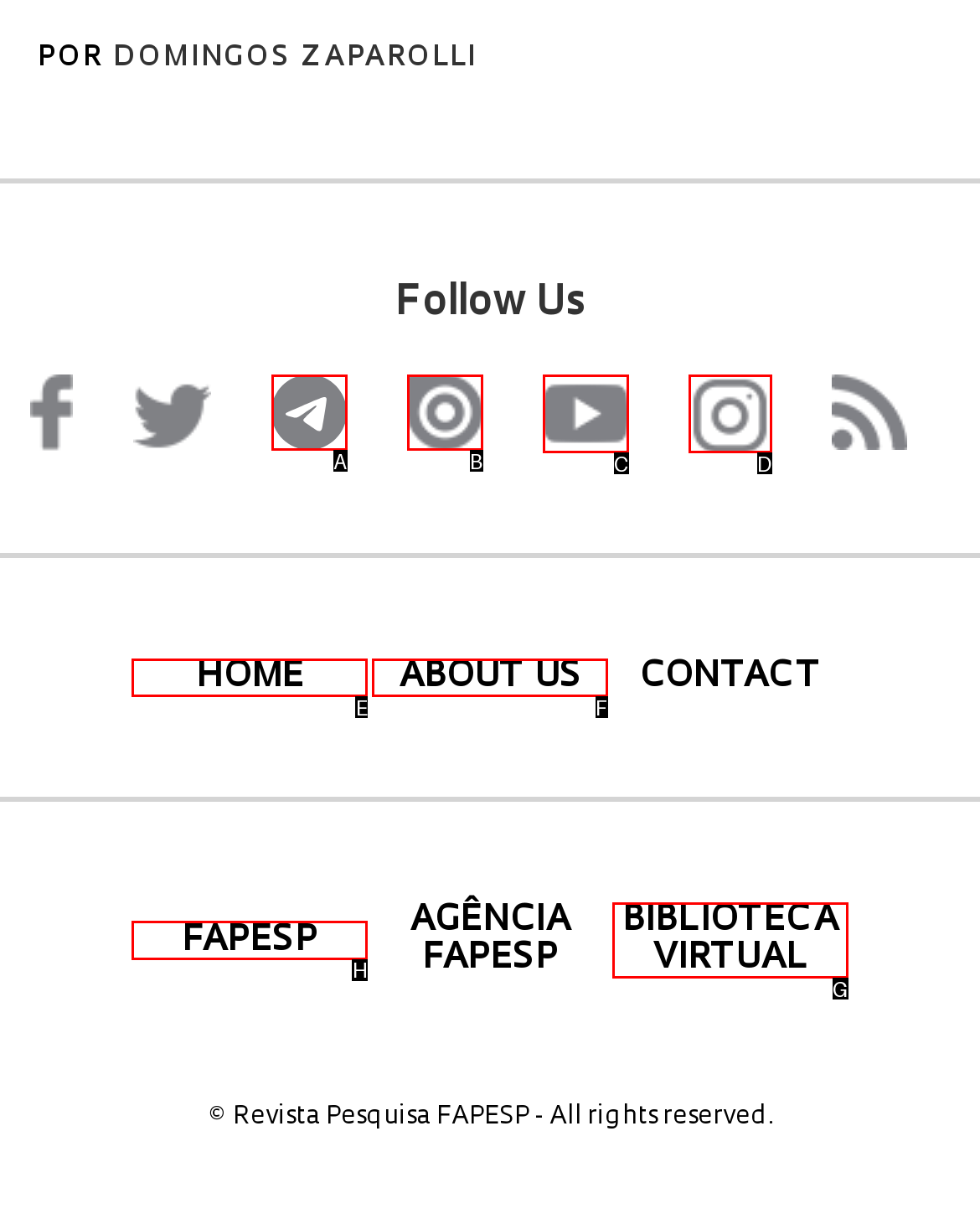Based on the task: Visit FAPESP, which UI element should be clicked? Answer with the letter that corresponds to the correct option from the choices given.

H